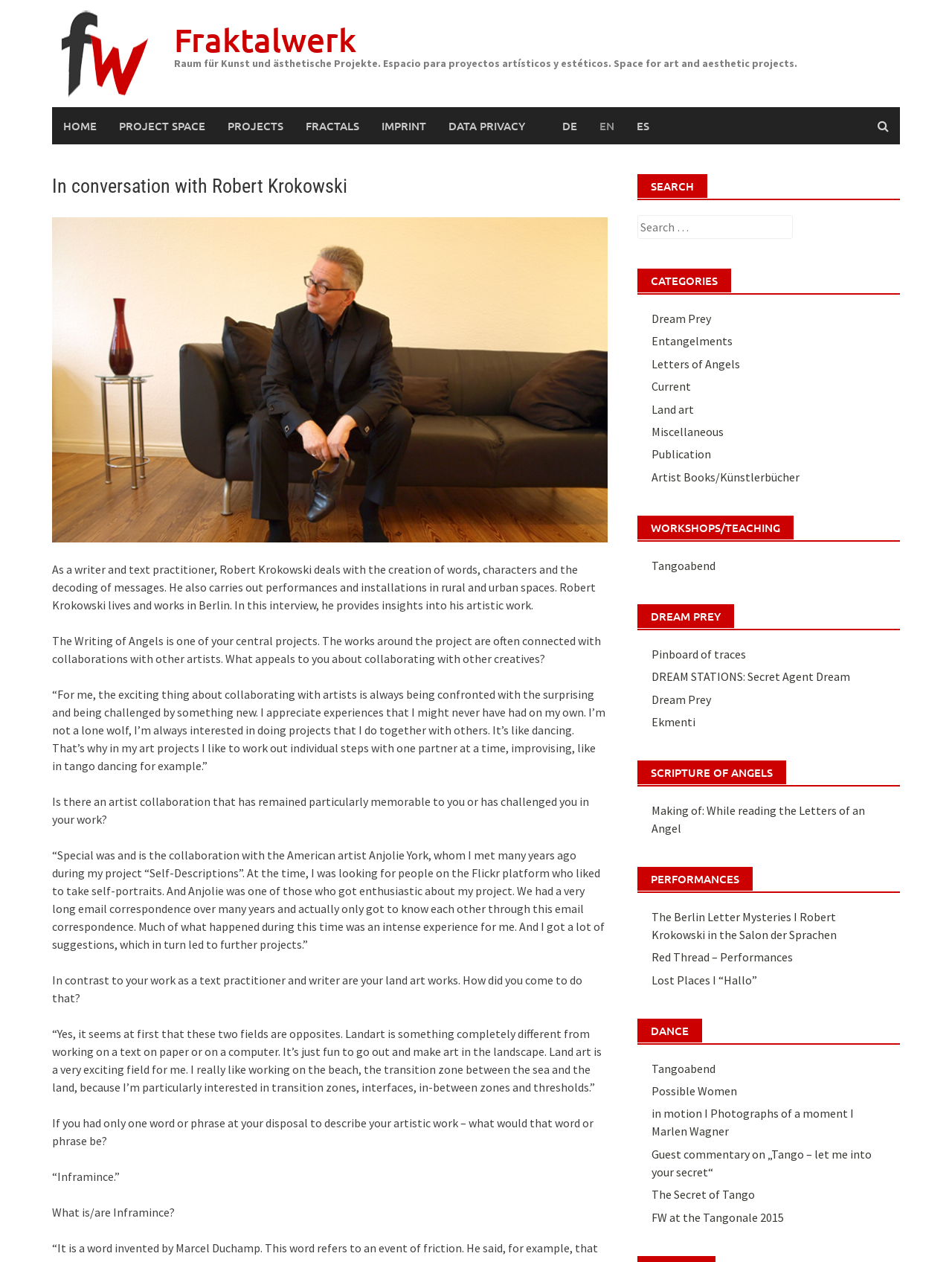Please find the bounding box coordinates of the clickable region needed to complete the following instruction: "Explore 'Land art' projects". The bounding box coordinates must consist of four float numbers between 0 and 1, i.e., [left, top, right, bottom].

[0.684, 0.318, 0.729, 0.33]